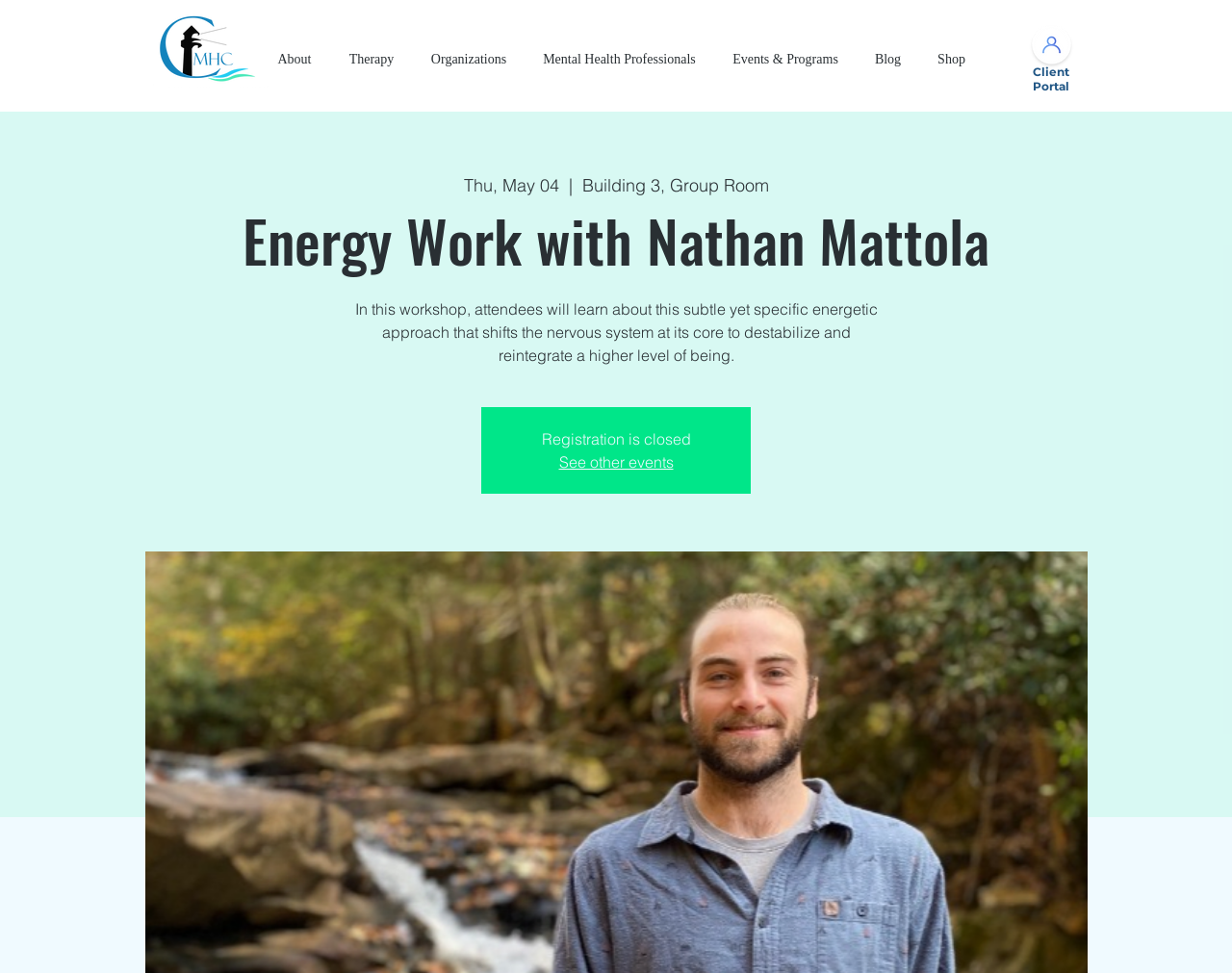What is the location of the workshop?
Answer the question with a detailed explanation, including all necessary information.

I found this answer by looking at the StaticText 'Building 3, Group Room' which suggests that the workshop is taking place in Building 3, Group Room.